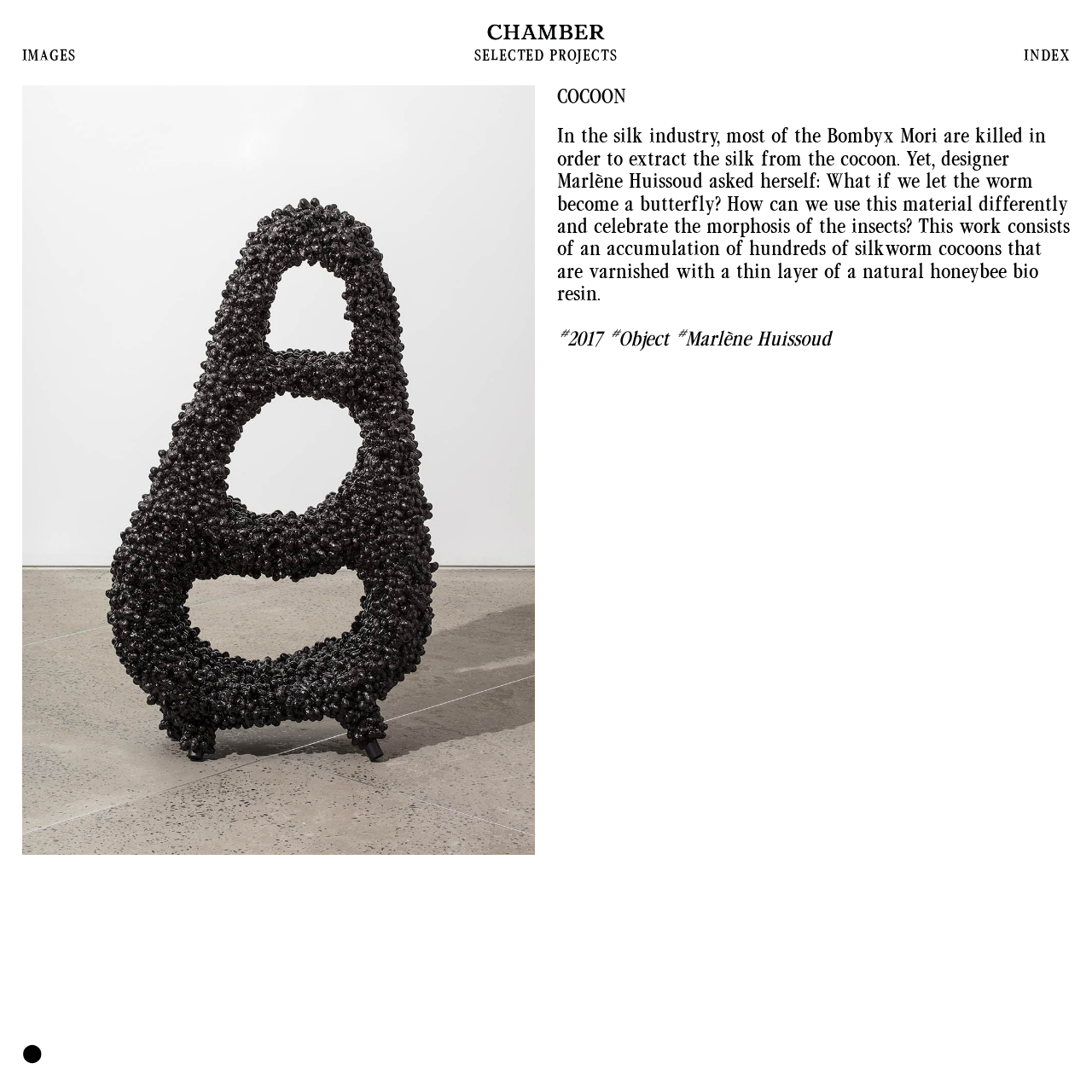Observe the image and answer the following question in detail: What is the material used to varnish the silkworm cocoons?

I found the answer by reading the text description of the project, which states that the silkworm cocoons are 'varnished with a thin layer of a natural honeybee bio resin'.